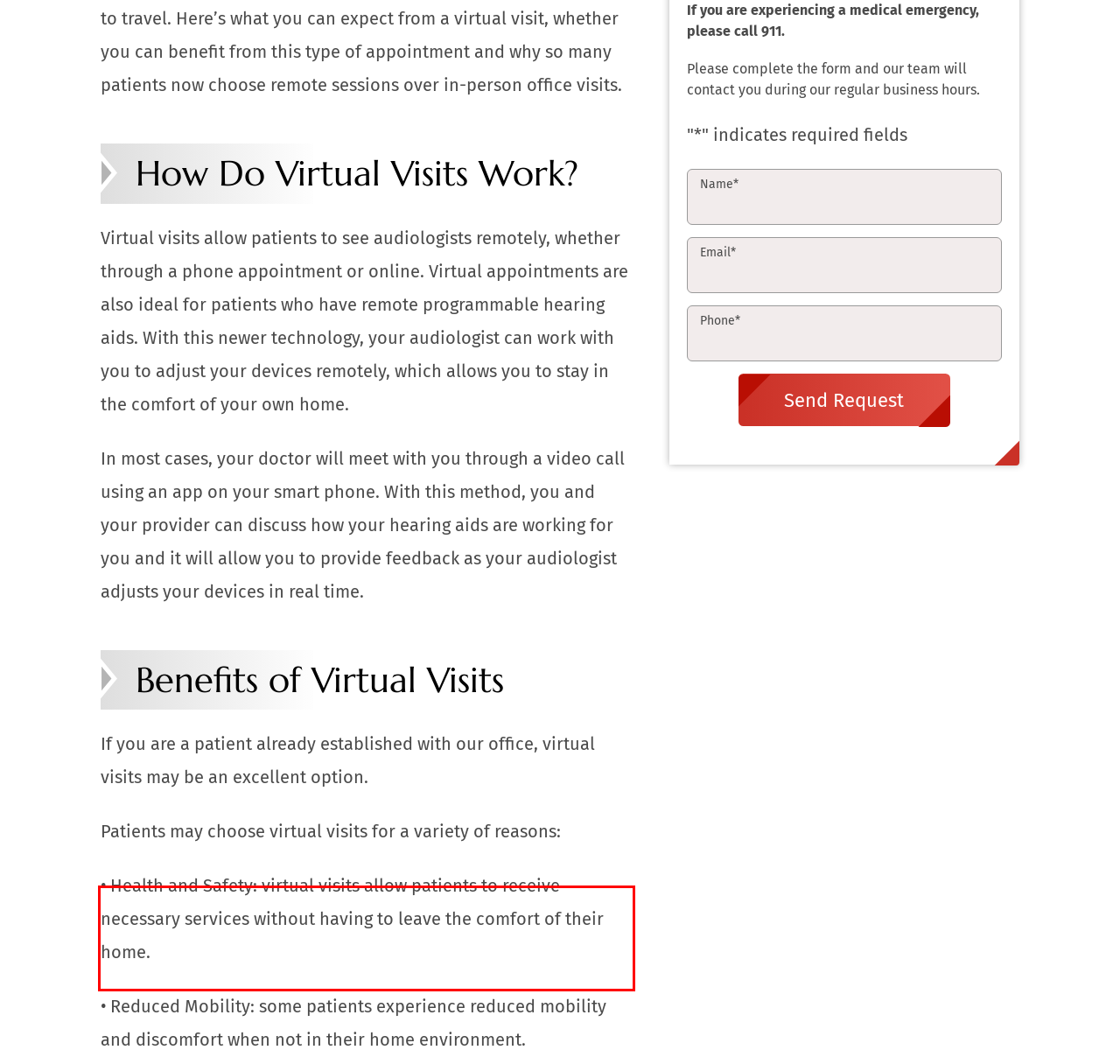Given a webpage screenshot, identify the text inside the red bounding box using OCR and extract it.

• Health and Safety: virtual visits allow patients to receive necessary services without having to leave the comfort of their home.